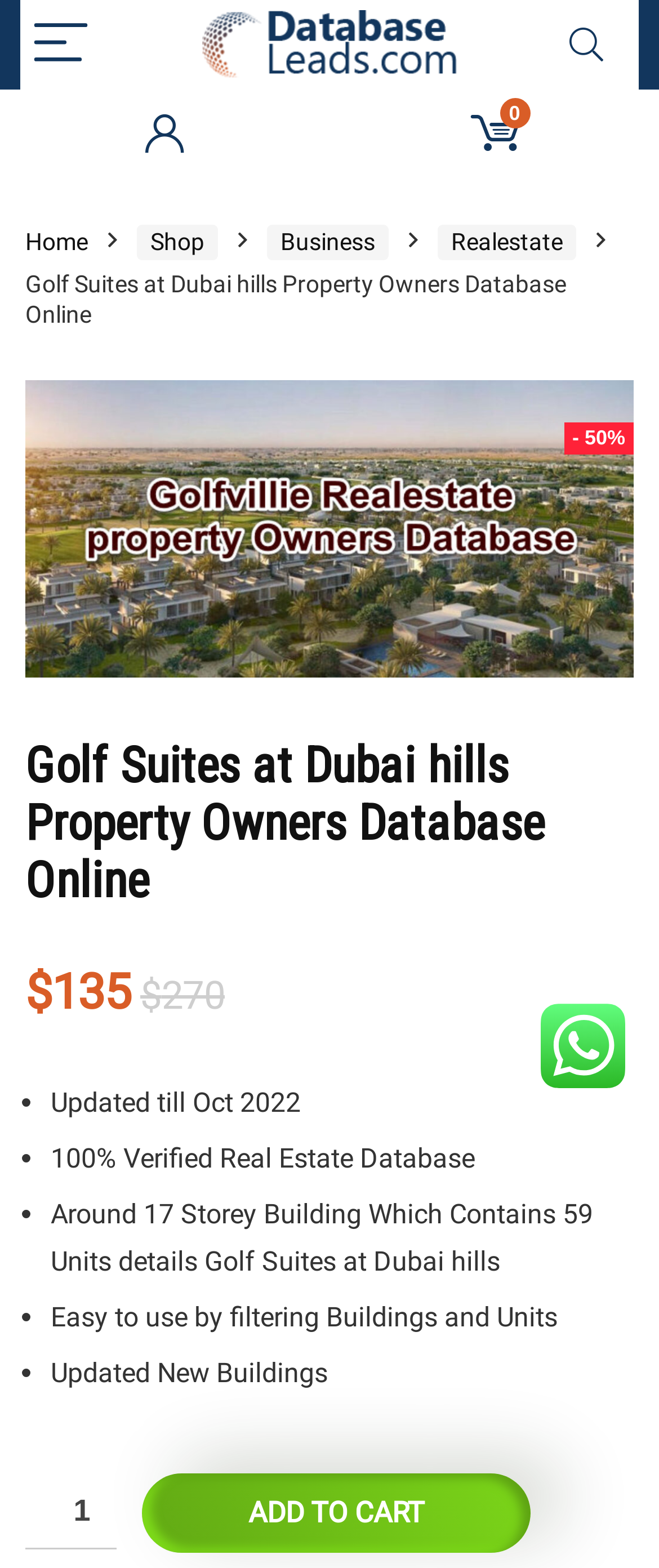Generate the text content of the main headline of the webpage.

Golf Suites at Dubai hills Property Owners Database Online